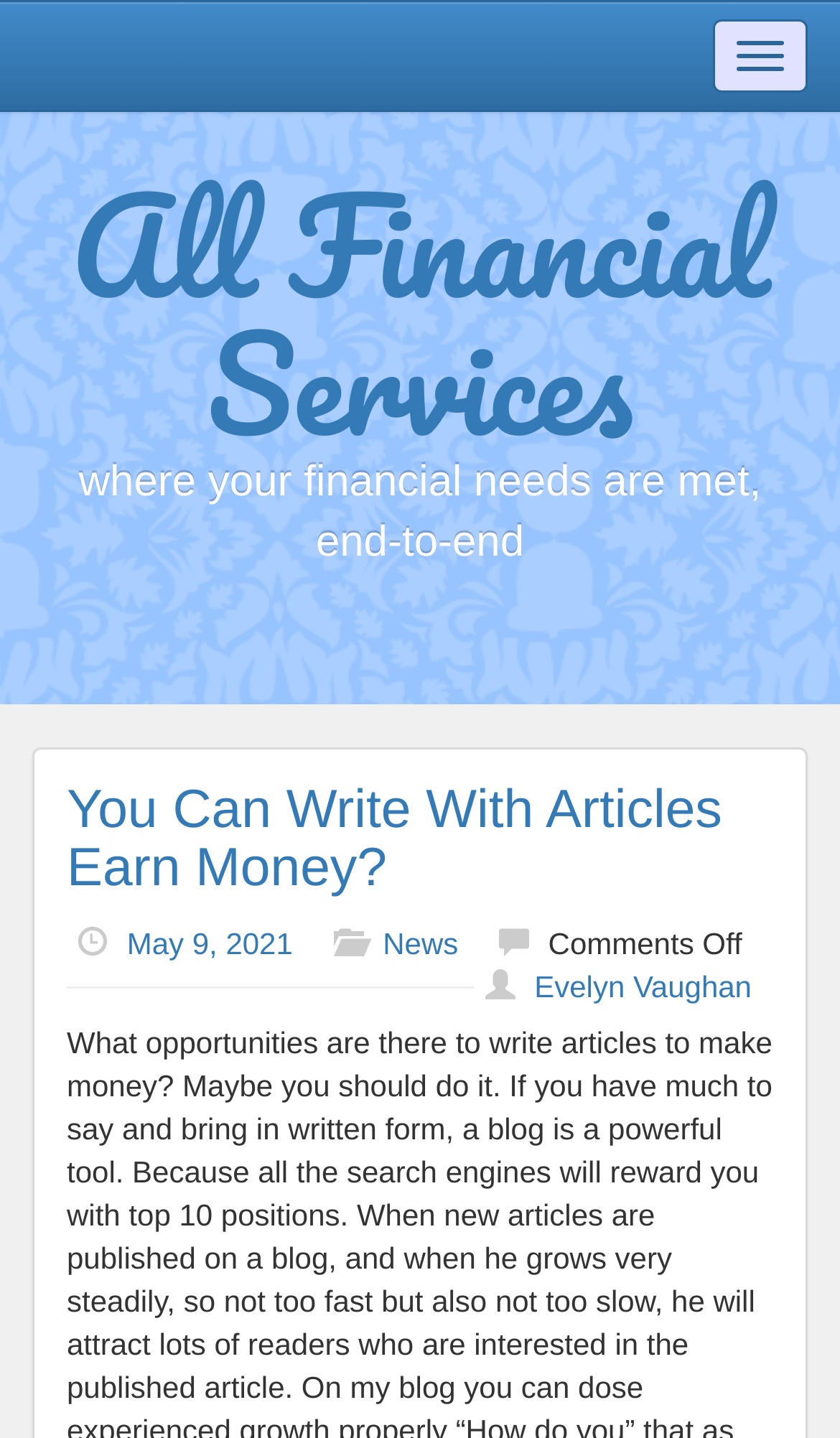Please reply with a single word or brief phrase to the question: 
What is the date of this article?

May 9, 2021